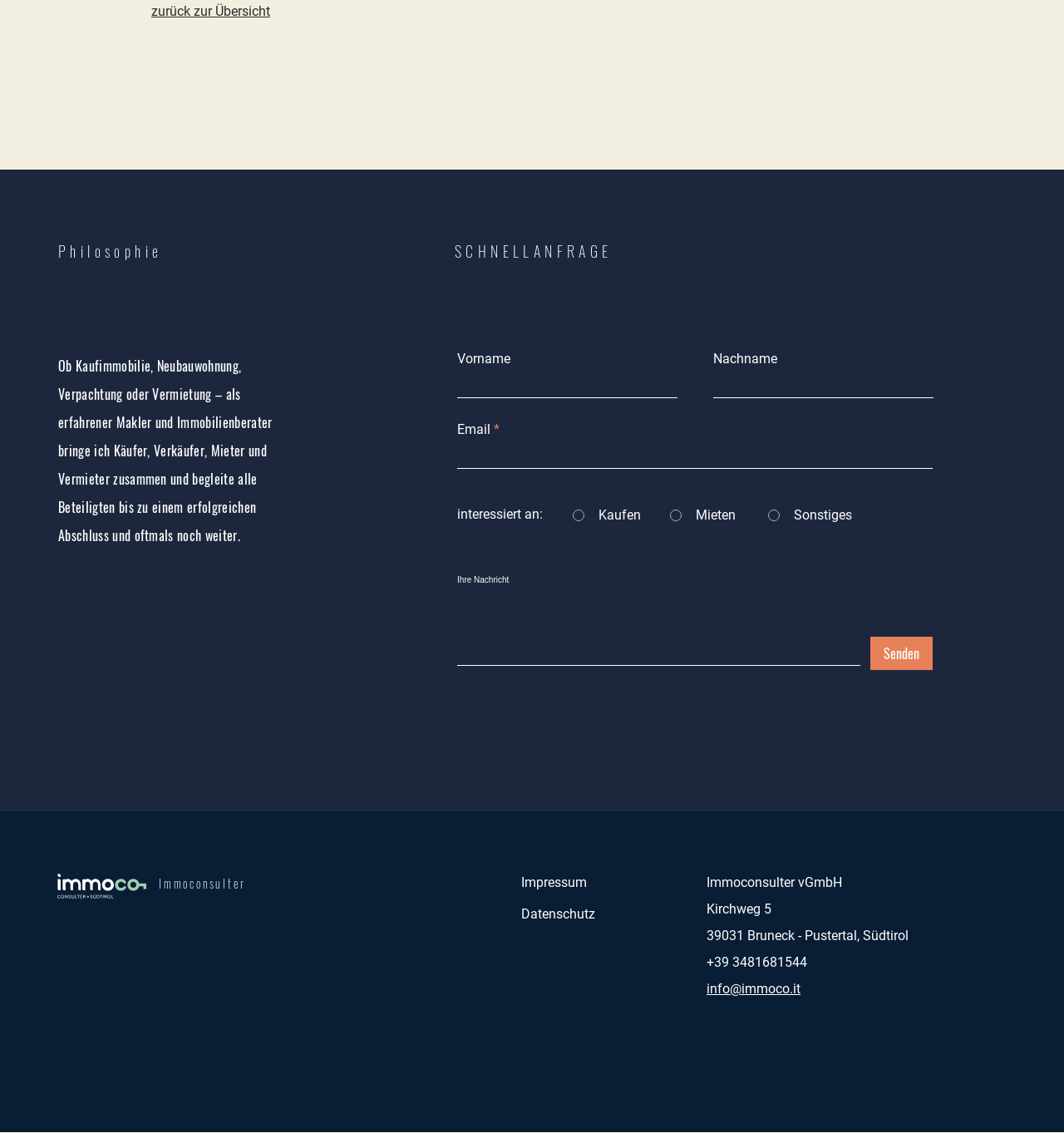Look at the image and write a detailed answer to the question: 
How can you contact the real estate consultant by phone?

The webpage has a link with the phone number '+39 3481681544', which is likely the phone number of the real estate consultant.